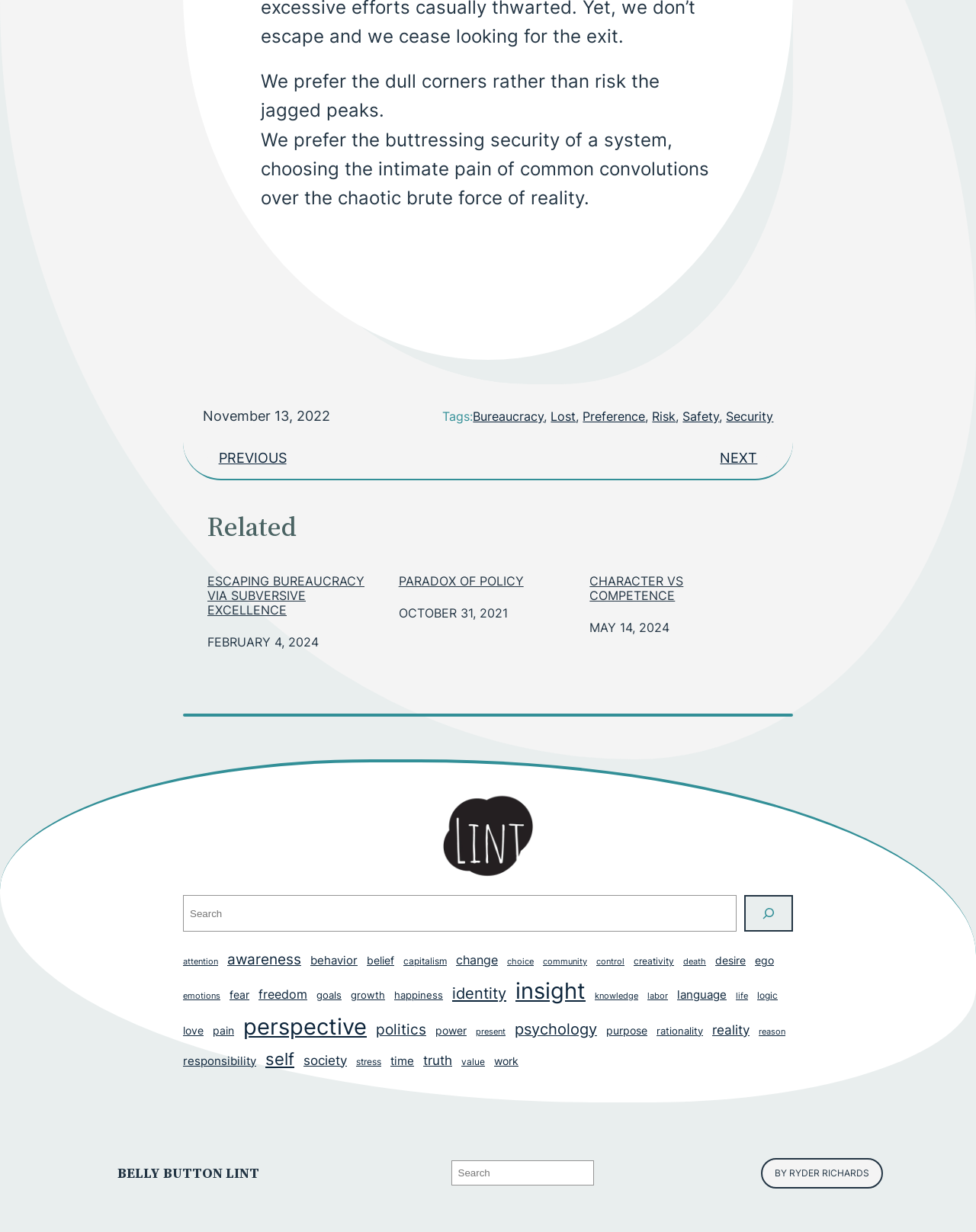Determine the bounding box coordinates for the UI element matching this description: "labor".

[0.663, 0.803, 0.684, 0.814]